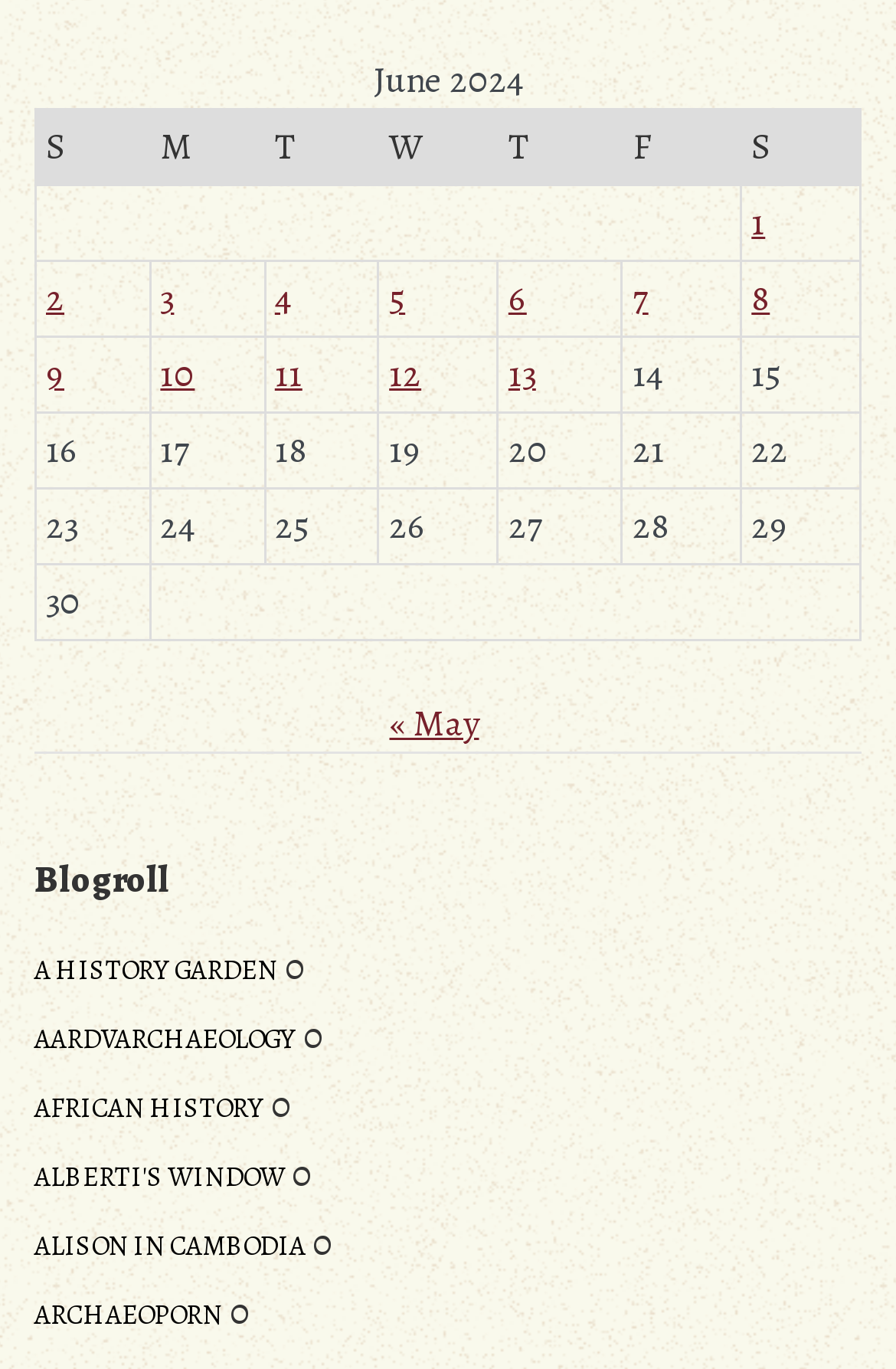What is the section below the table?
Please give a detailed and elaborate answer to the question based on the image.

The section below the table has a heading 'Blogroll' which suggests it is a list of blogs or websites.